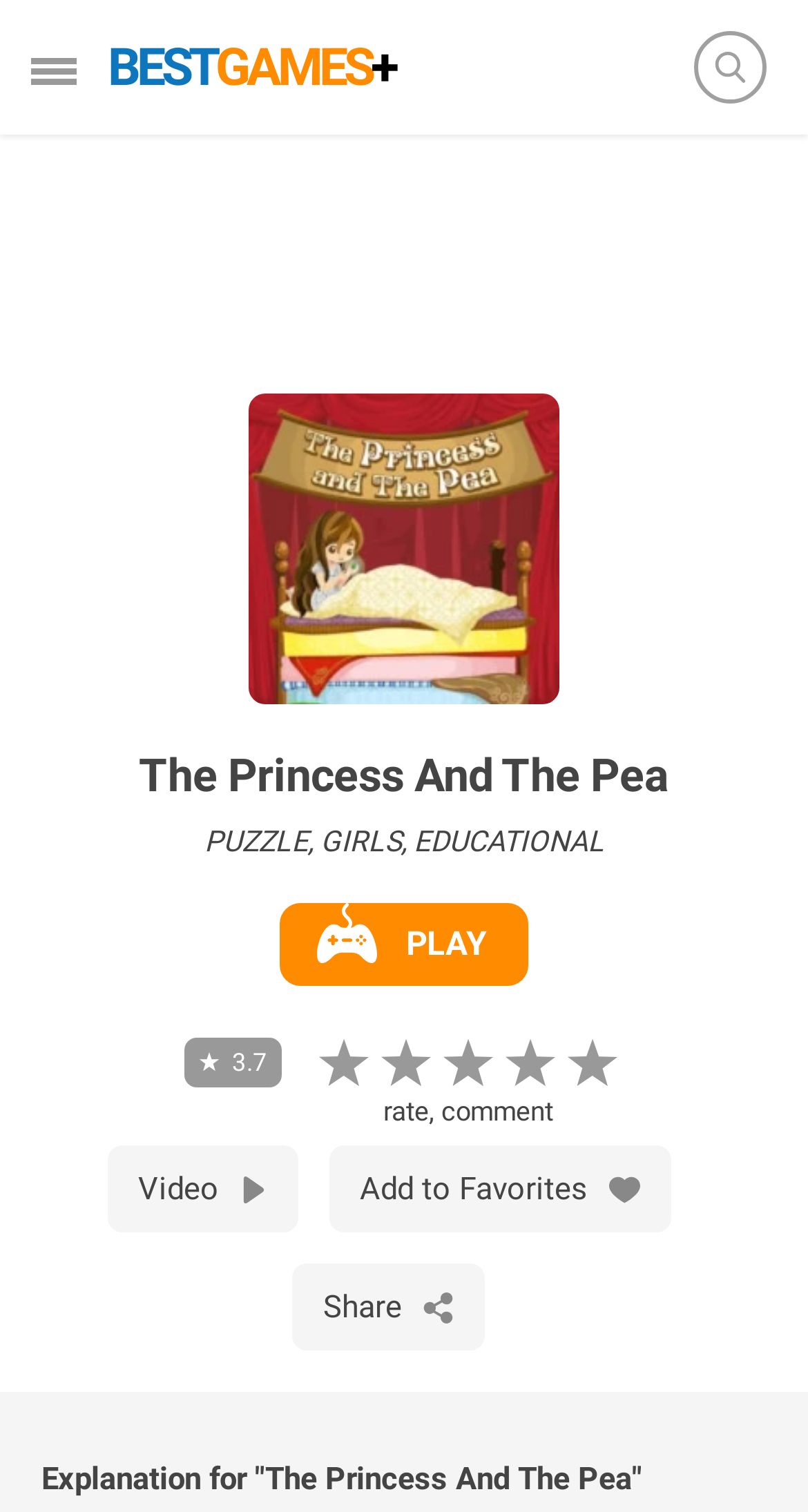What is the principal heading displayed on the webpage?

The Princess And The Pea